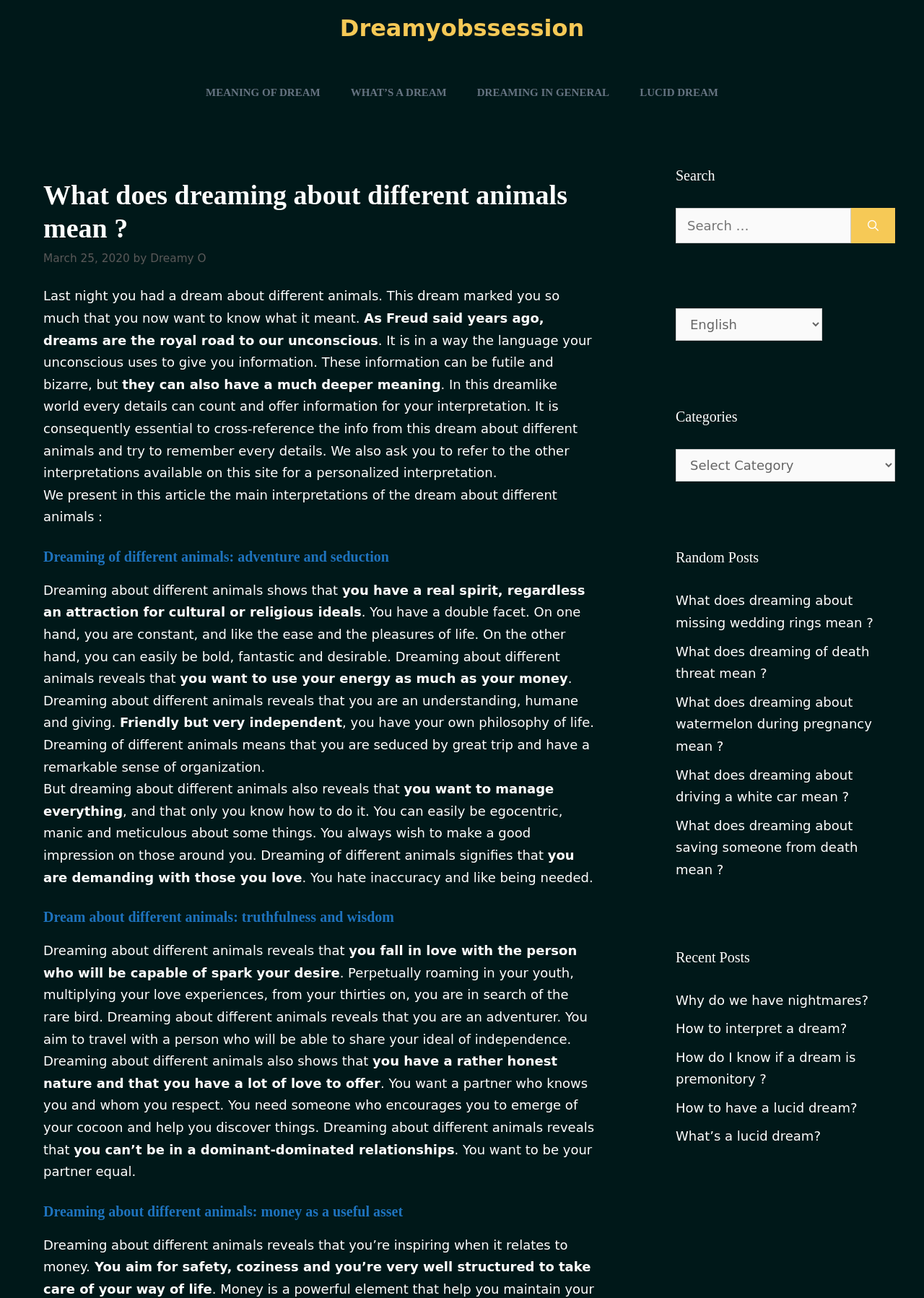Please determine the bounding box coordinates of the area that needs to be clicked to complete this task: 'Read about dreaming of missing wedding rings'. The coordinates must be four float numbers between 0 and 1, formatted as [left, top, right, bottom].

[0.731, 0.457, 0.945, 0.486]